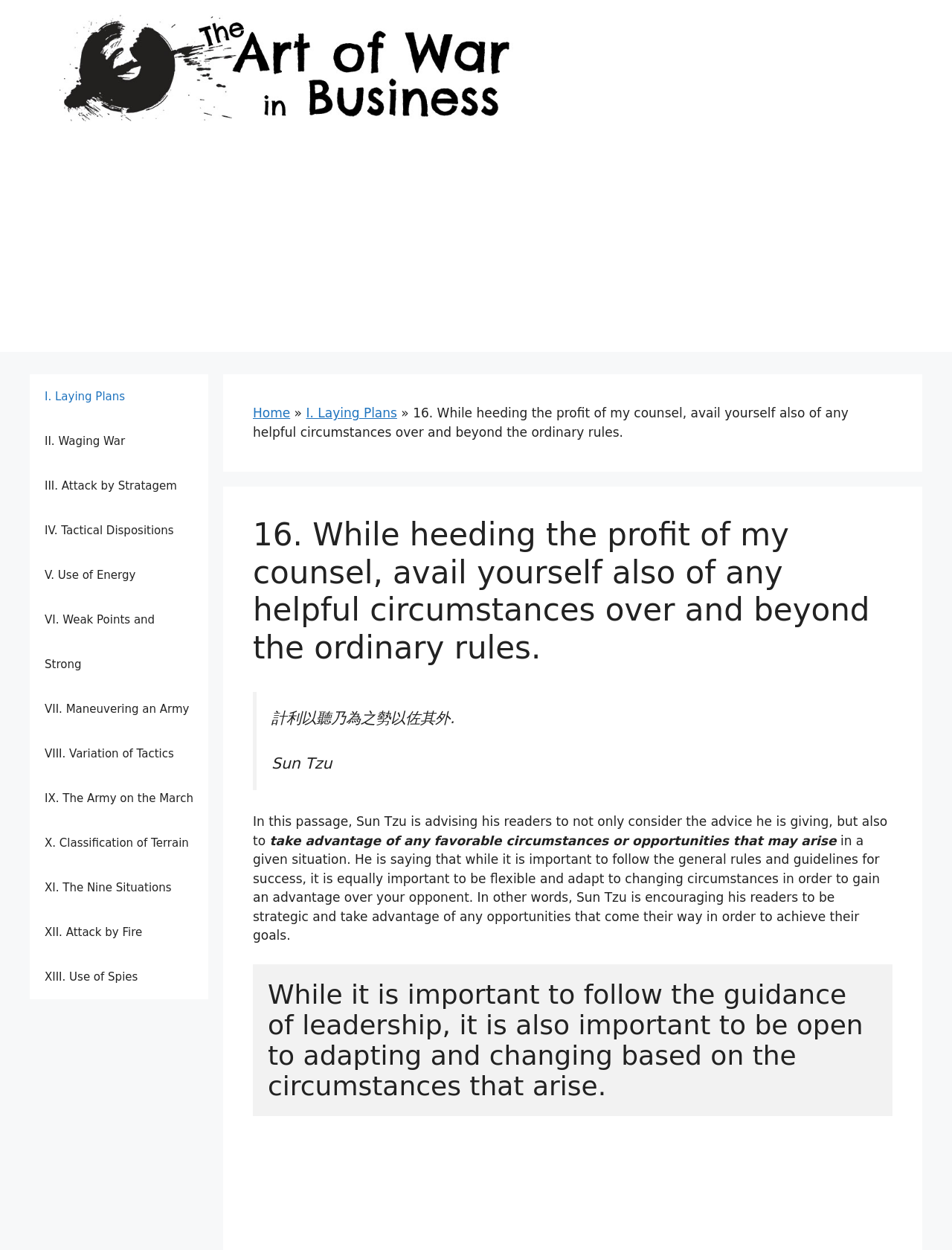Use a single word or phrase to answer this question: 
What is the purpose of the passage according to the analysis?

To be strategic and adapt to circumstances